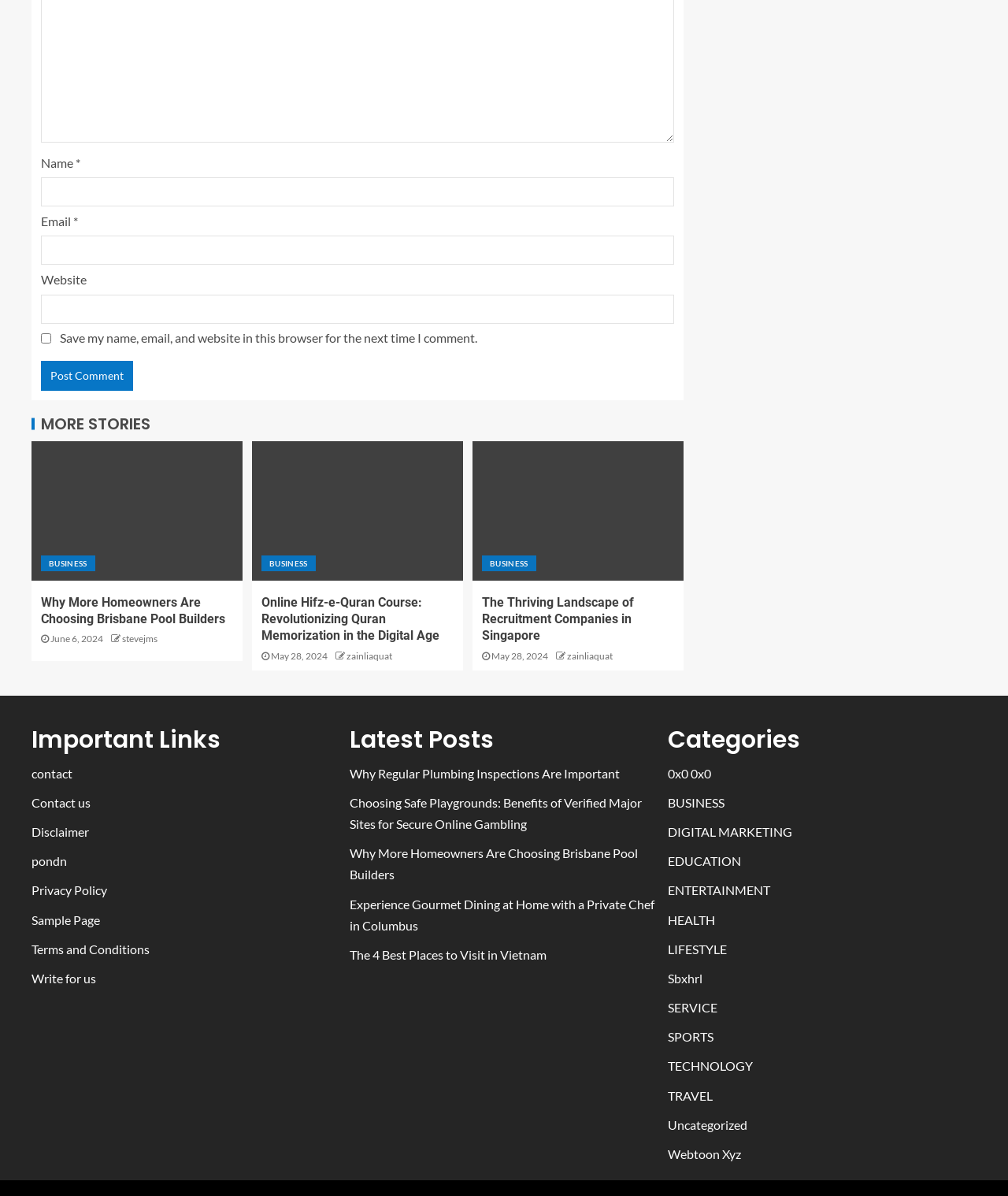Identify the bounding box coordinates of the clickable section necessary to follow the following instruction: "Click the 'Add to cart' button". The coordinates should be presented as four float numbers from 0 to 1, i.e., [left, top, right, bottom].

None